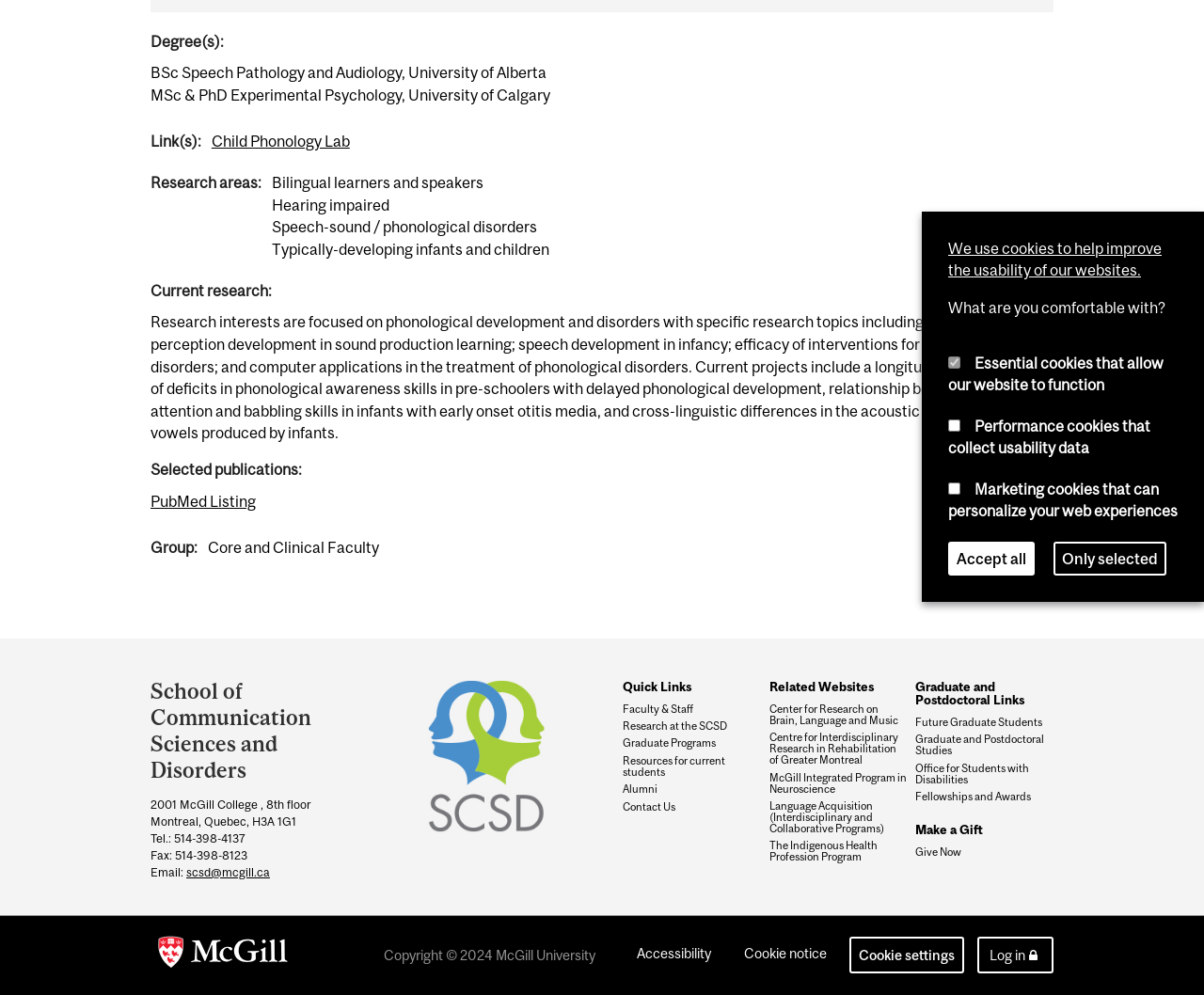For the given element description Child Phonology Lab, determine the bounding box coordinates of the UI element. The coordinates should follow the format (top-left x, top-left y, bottom-right x, bottom-right y) and be within the range of 0 to 1.

[0.176, 0.134, 0.29, 0.151]